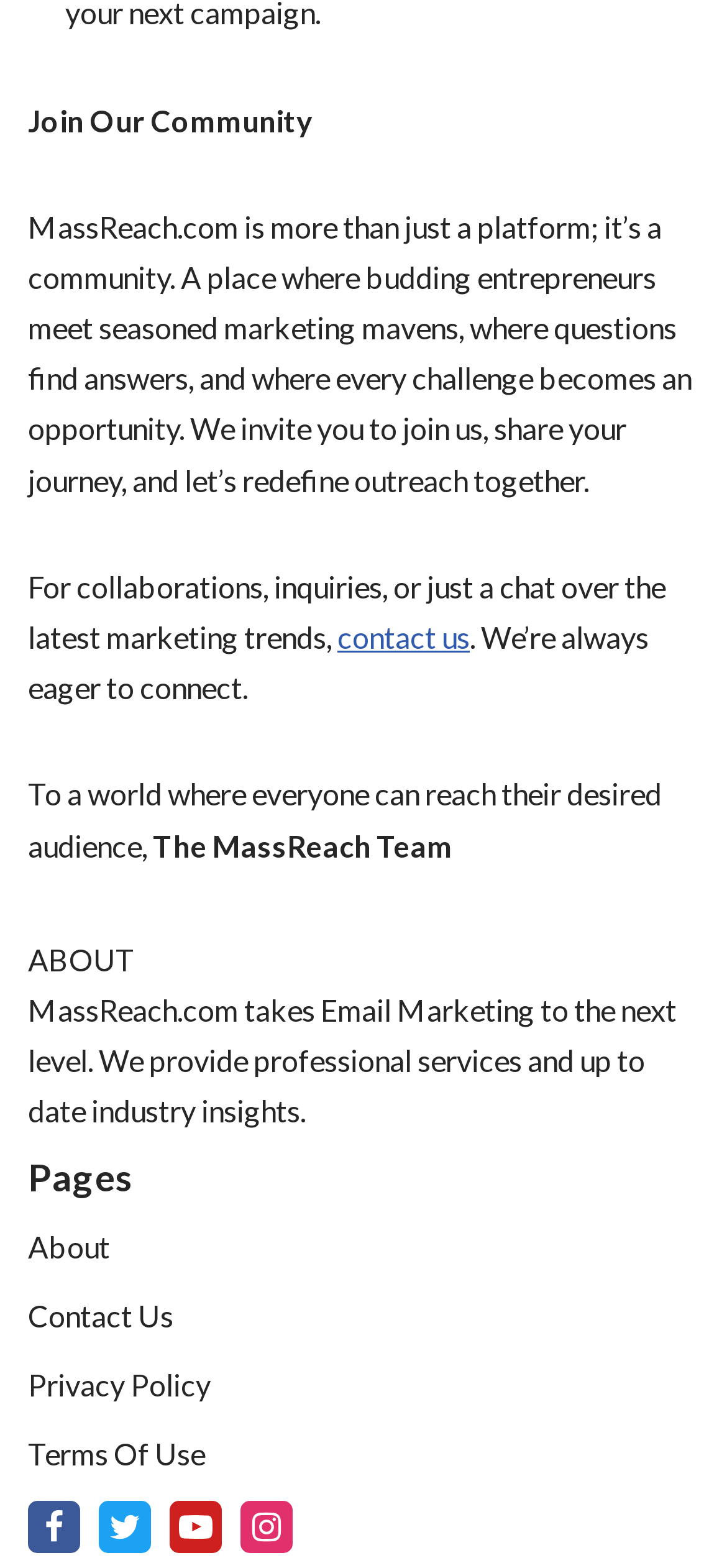Determine the bounding box coordinates for the UI element matching this description: "aria-label="Facebook" title="Facebook"".

[0.038, 0.958, 0.11, 0.991]